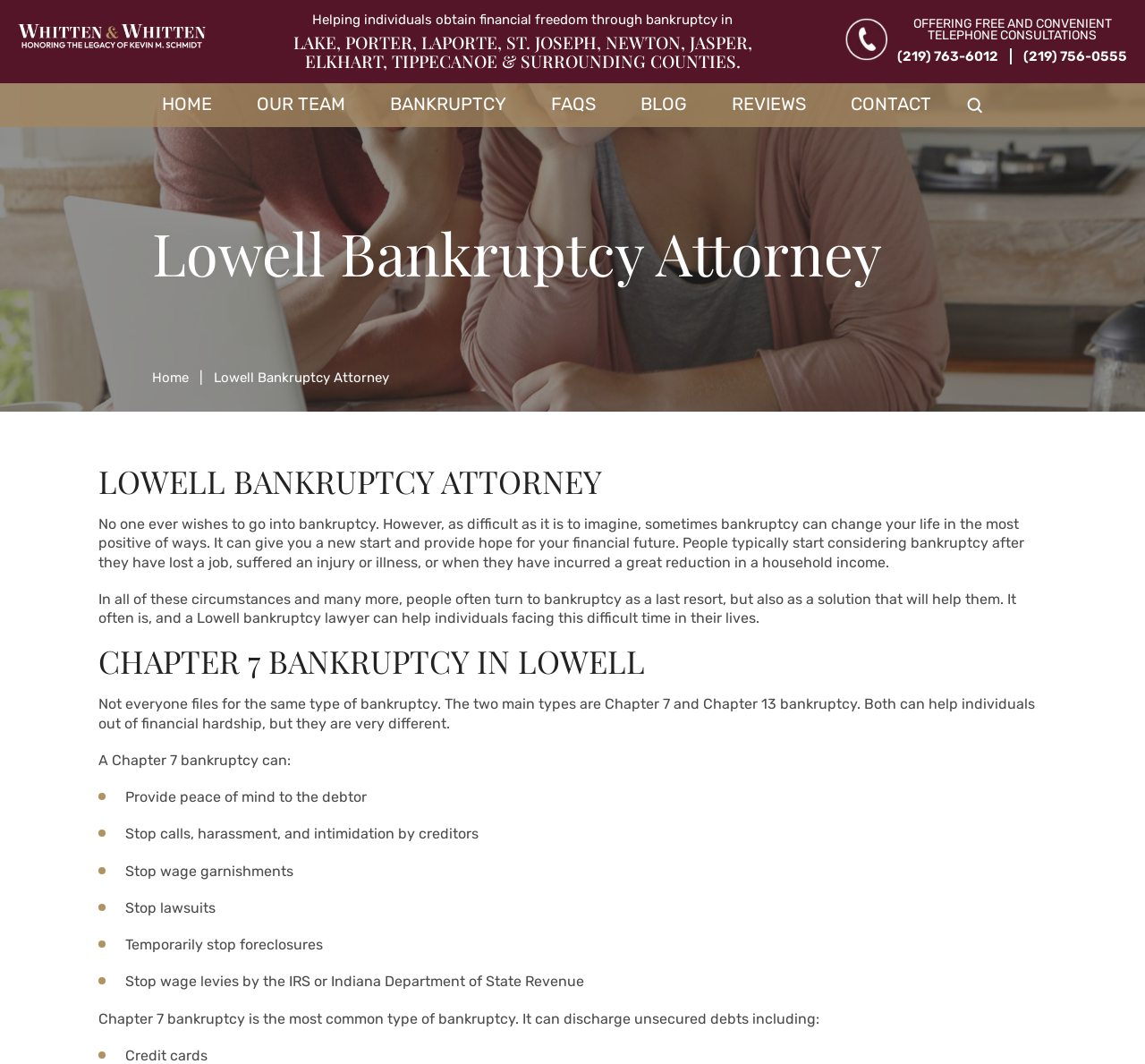Please extract the primary headline from the webpage.

LOWELL BANKRUPTCY ATTORNEY